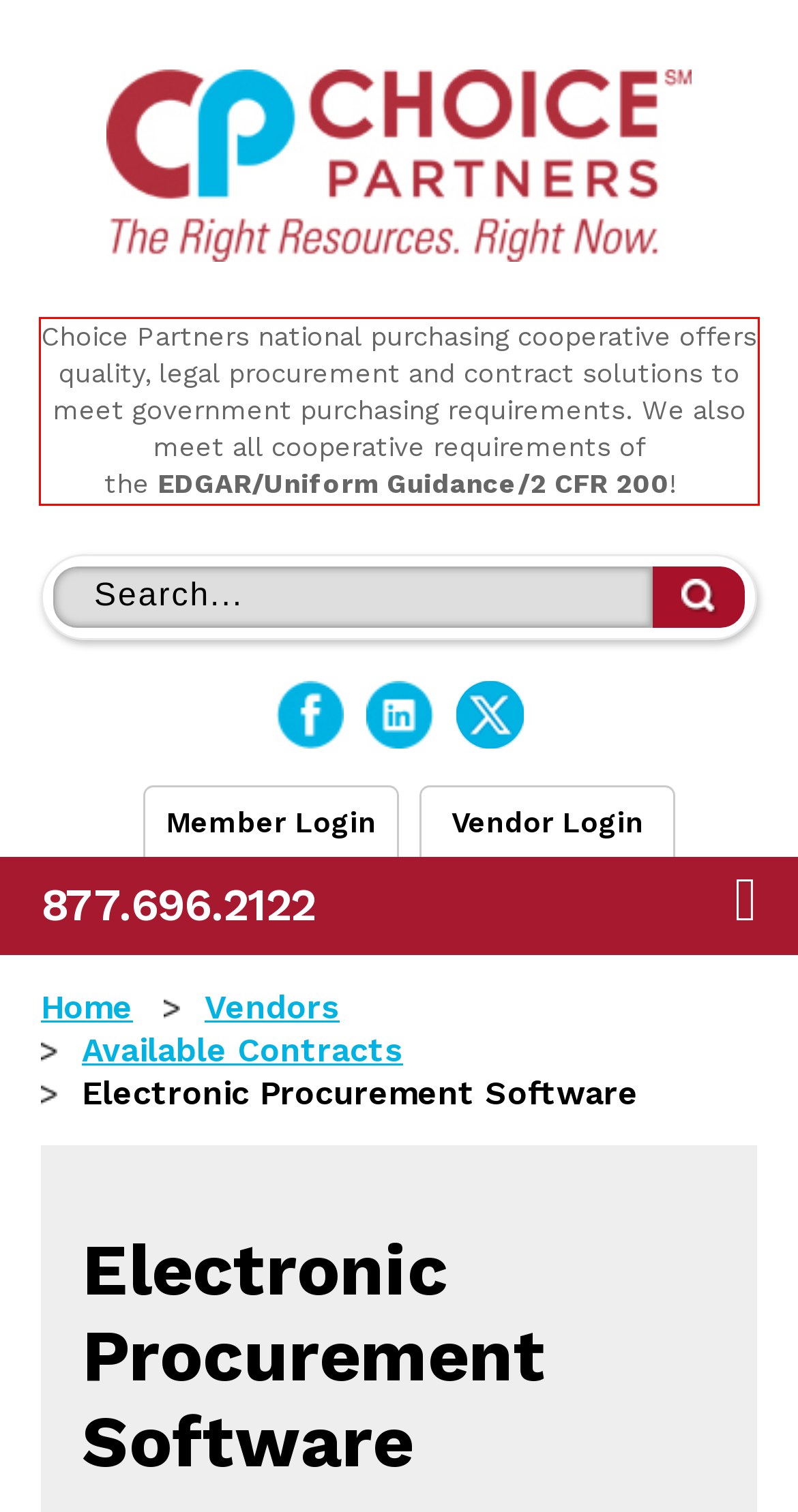You have a screenshot of a webpage with a red bounding box. Use OCR to generate the text contained within this red rectangle.

Choice Partners national purchasing cooperative offers quality, legal procurement and contract solutions to meet government purchasing requirements. We also meet all cooperative requirements of the EDGAR/Uniform Guidance/2 CFR 200!